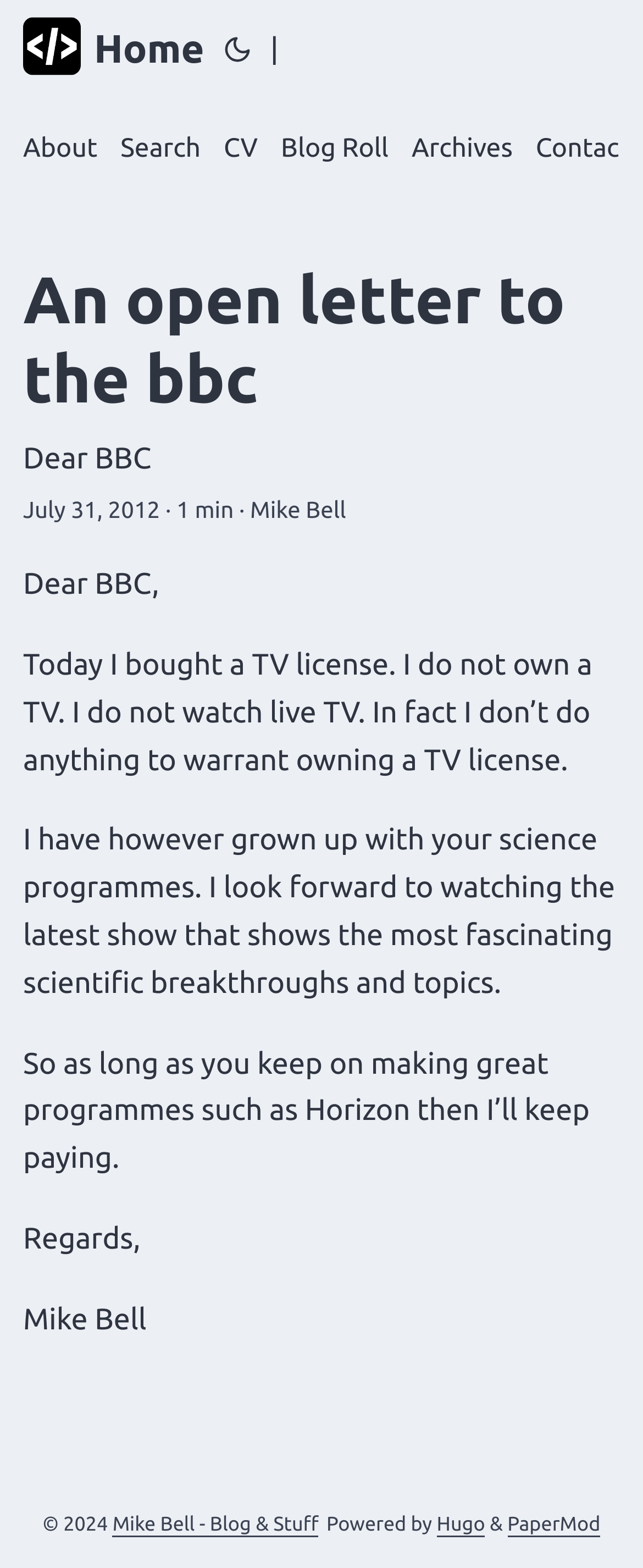What is the date of the article? Analyze the screenshot and reply with just one word or a short phrase.

July 31, 2012